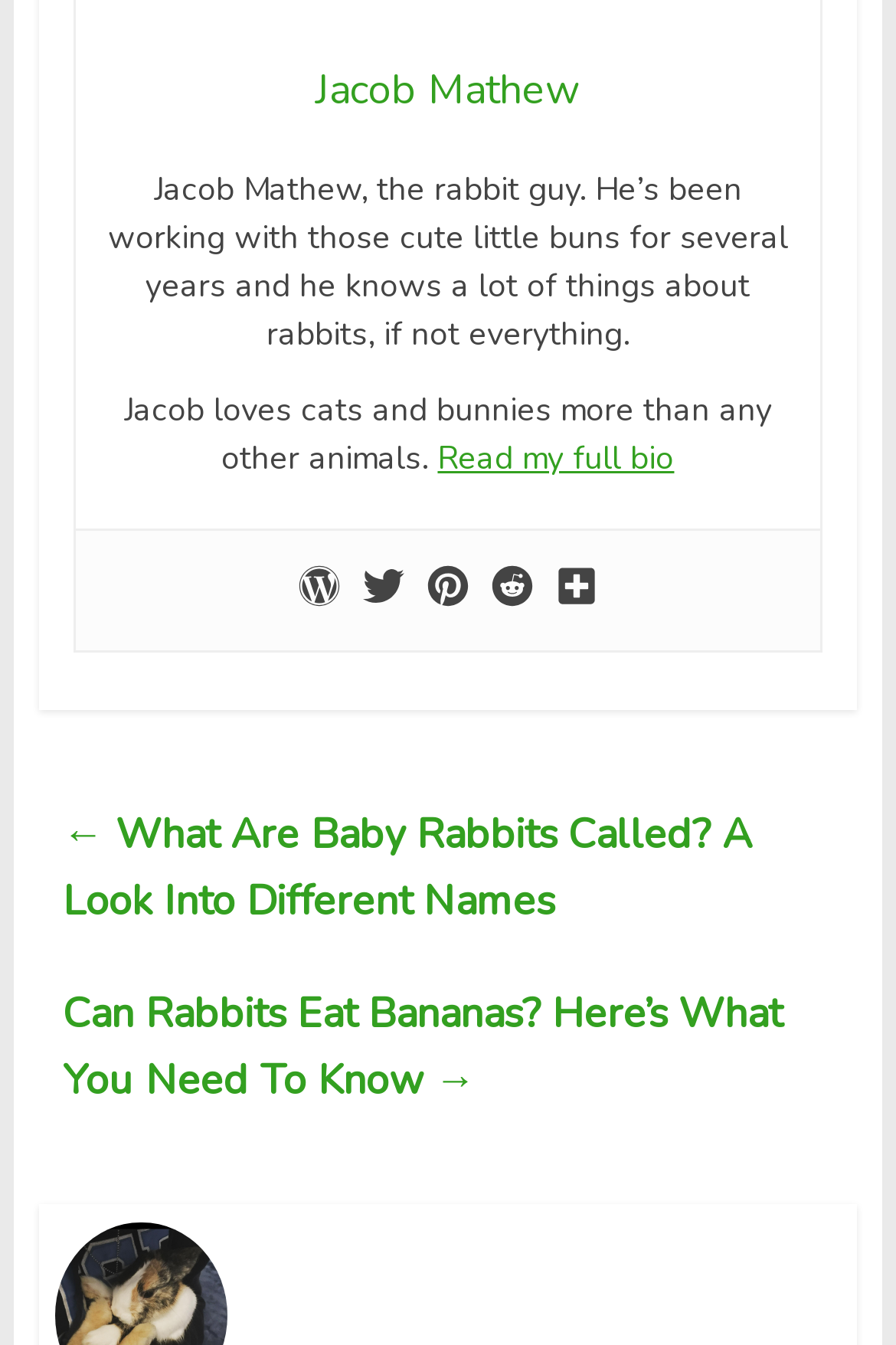Determine the bounding box coordinates of the clickable region to follow the instruction: "Read the next article".

[0.07, 0.724, 0.872, 0.831]